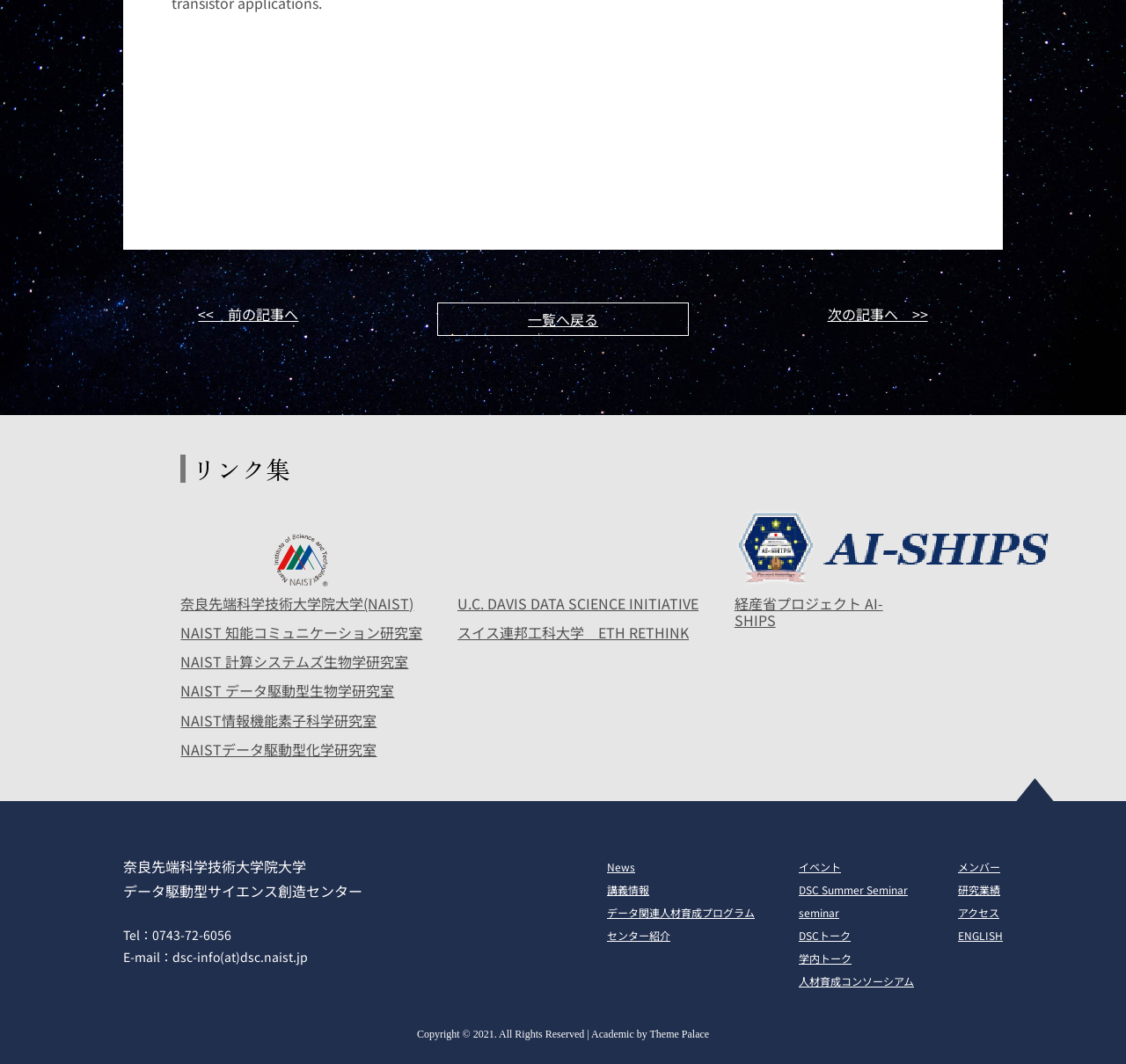Provide a short, one-word or phrase answer to the question below:
What is the email address mentioned on the webpage?

dsc-info(at)dsc.naist.jp